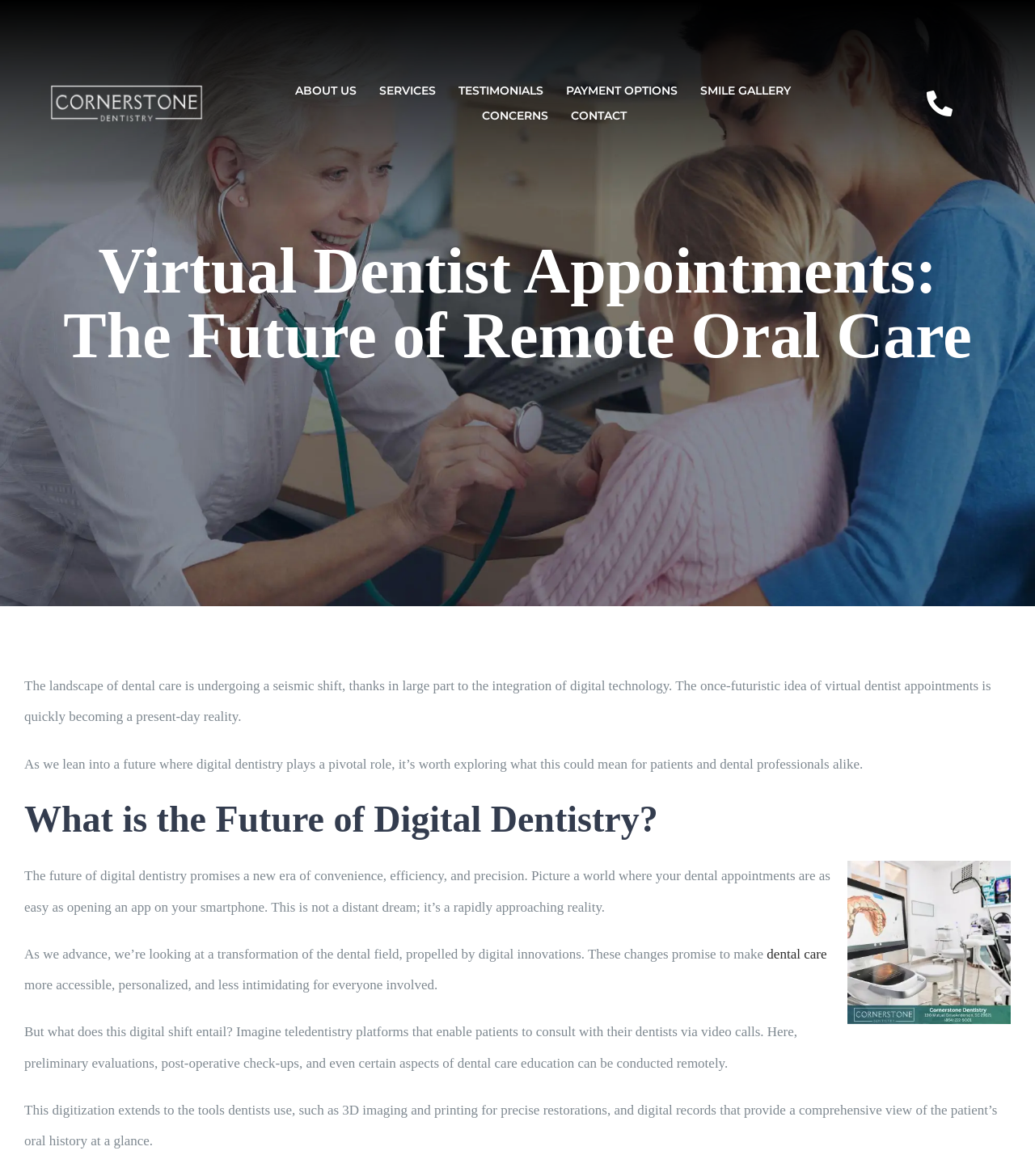Please identify the bounding box coordinates of the area that needs to be clicked to fulfill the following instruction: "Click the CONTACT link."

[0.552, 0.088, 0.606, 0.11]